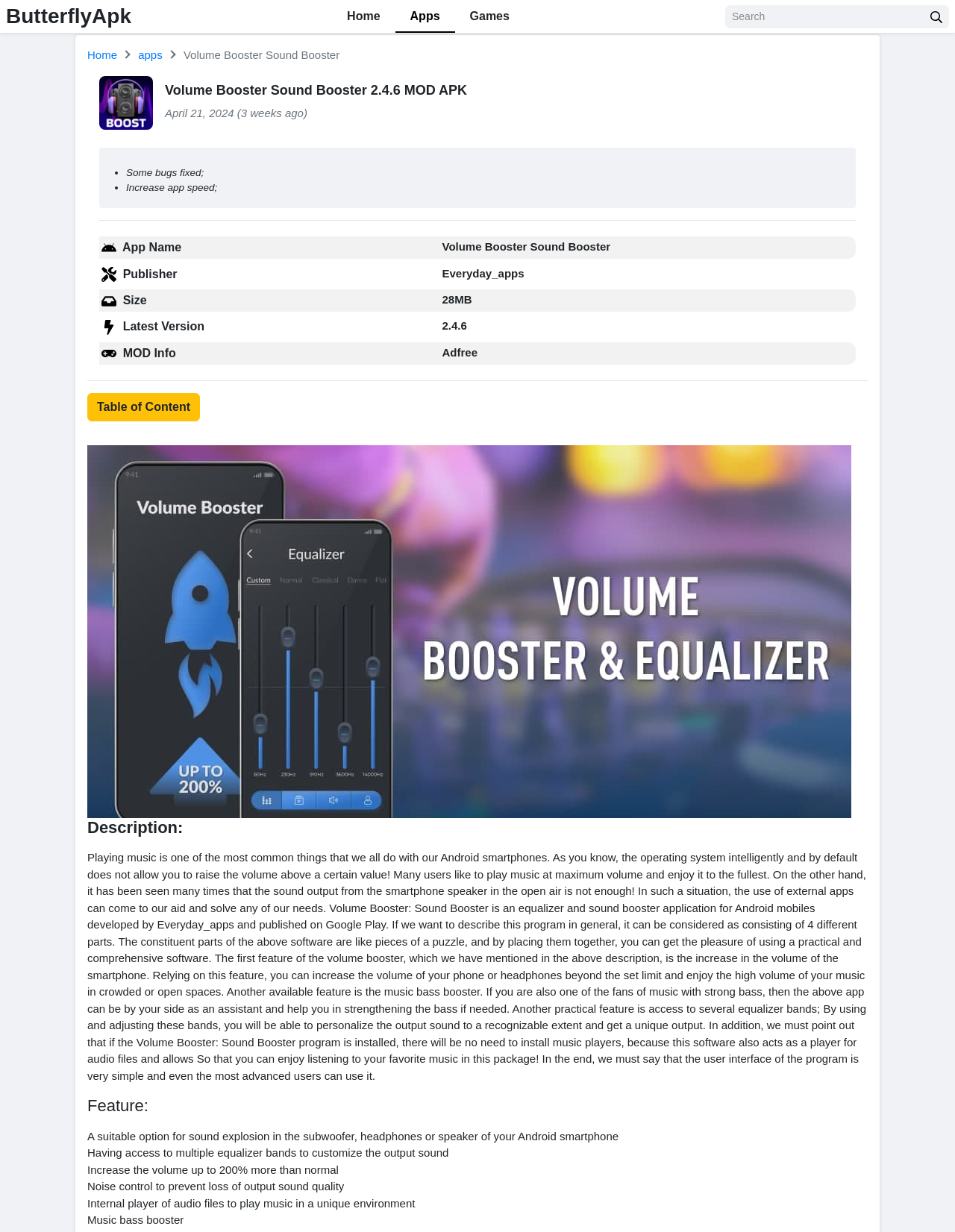Create a detailed narrative describing the layout and content of the webpage.

The webpage is about the Volume Booster Sound Booster 2.4.6 MOD APK, an Android app for boosting sound volume. At the top, there is a heading "ButterflyApk" and a link to the homepage. Below it, there are three links: "Home", "Apps", and "Games". On the right side, there is a search box and a button with an icon.

The main content of the page is divided into two sections. The first section has a heading "Volume Booster Sound Booster 2.4.6 MOD APK" and displays information about the app, including its icon, version, and release date. Below it, there is a list of features, including bug fixes, increased app speed, and more.

The second section is a table with five rows, each containing information about the app, such as its name, publisher, size, latest version, and MOD info. Each row has an icon on the left side.

Below the table, there is a horizontal separator, followed by a link to the "Table of Content". The main description of the app starts with a heading "Description:" and explains the app's features and functionality in detail. The text describes how the app can increase the volume of Android smartphones, boost music bass, and provide access to multiple equalizer bands.

Further down, there are headings "Feature:" and several bullet points listing the app's features, including sound explosion, equalizer bands, volume increase, noise control, internal player, and music bass booster.